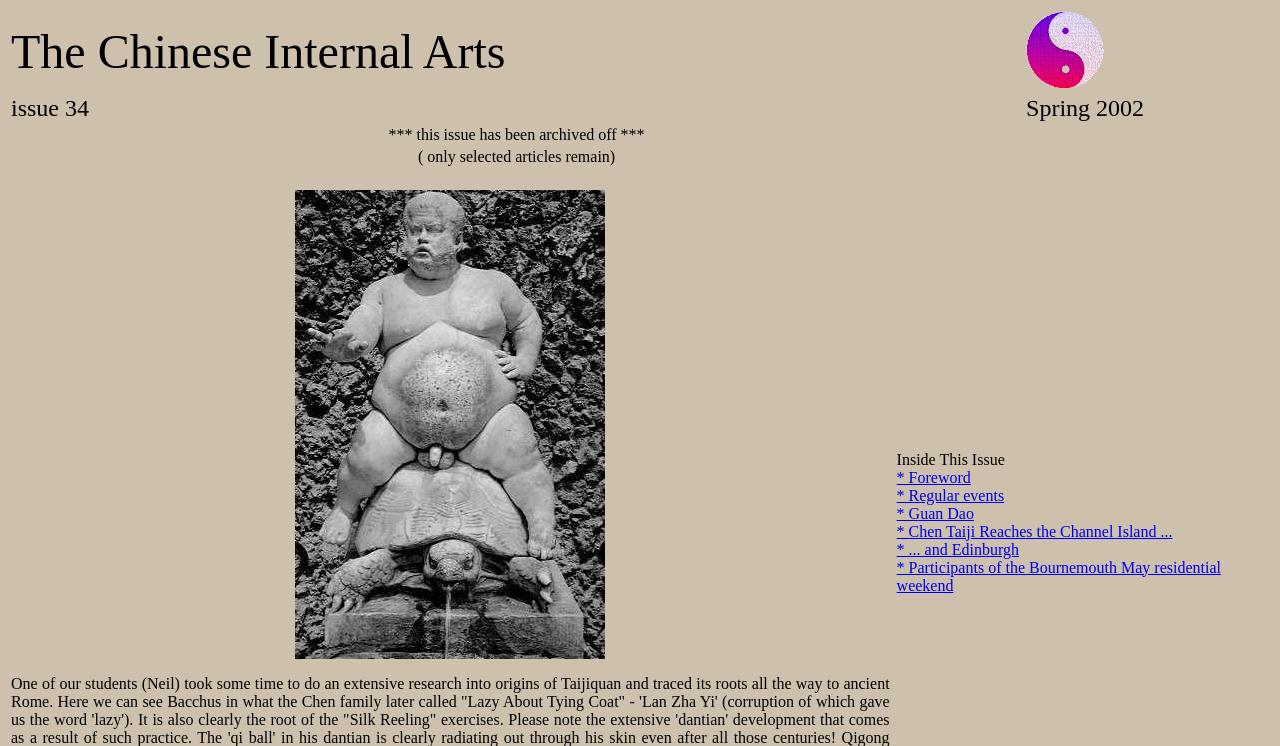Use a single word or phrase to respond to the question:
What is the status of this issue?

archived